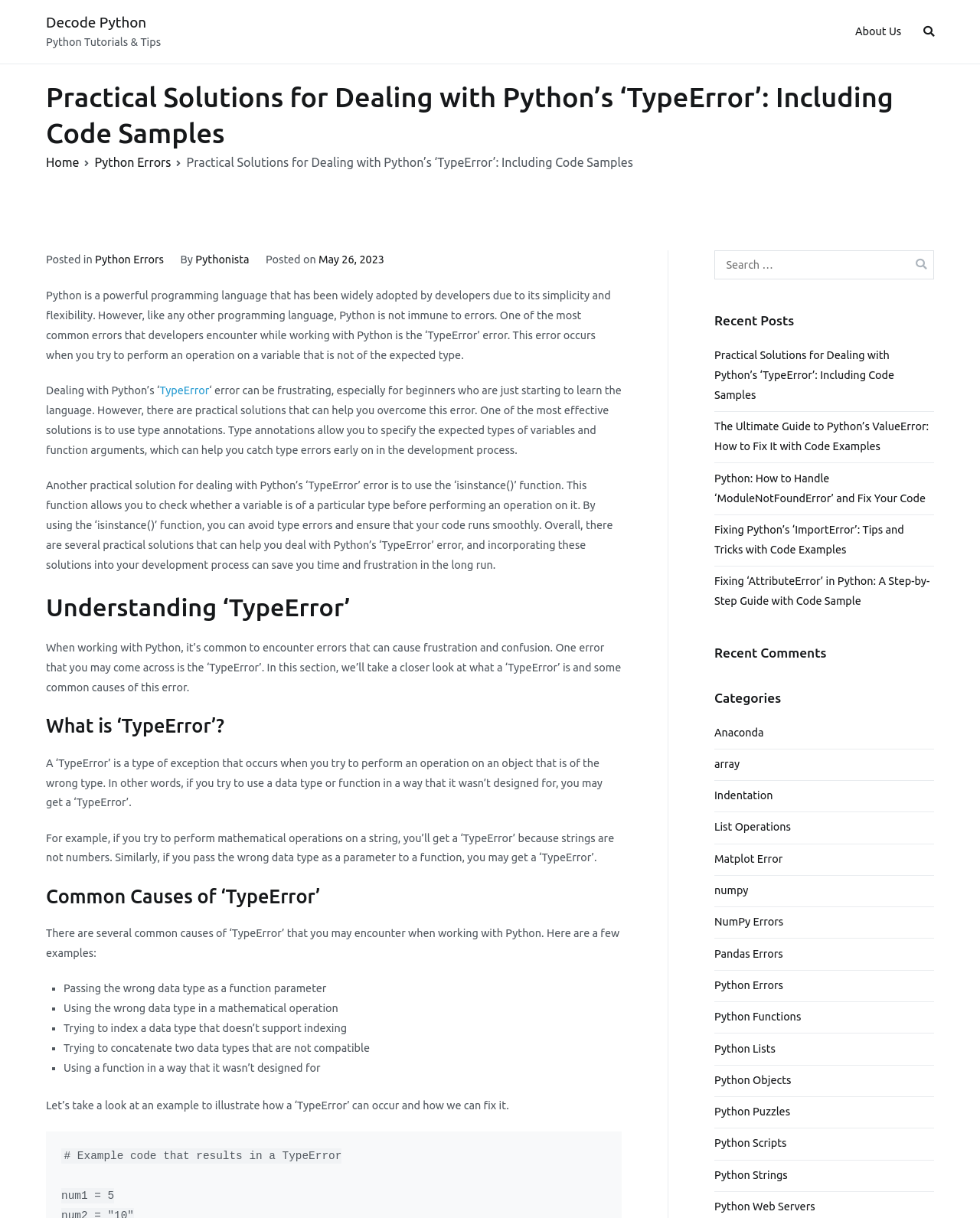Determine and generate the text content of the webpage's headline.

Practical Solutions for Dealing with Python’s ‘TypeError’: Including Code Samples